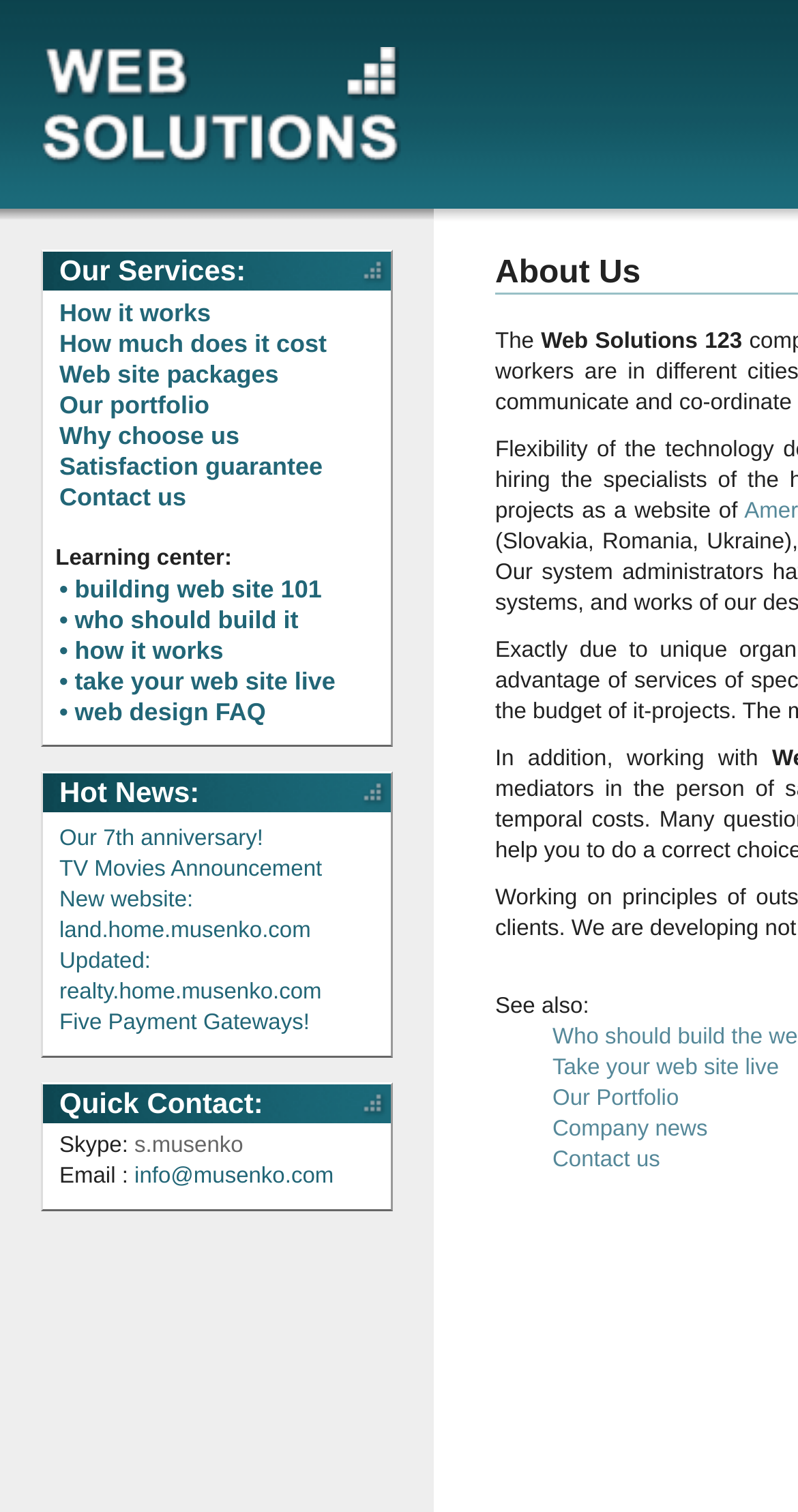Provide your answer to the question using just one word or phrase: What is the company's portfolio about?

Web sites